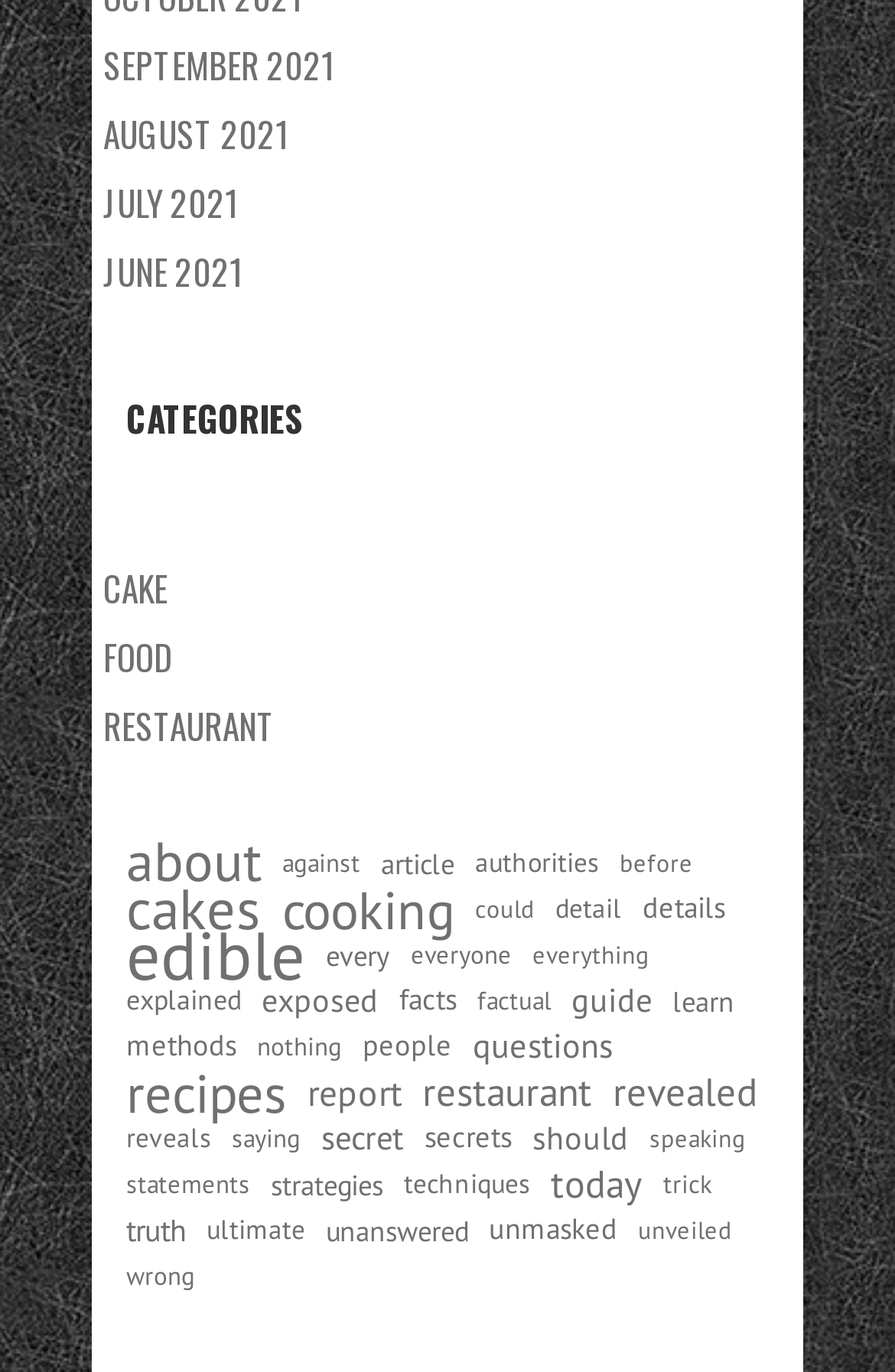Please determine the bounding box coordinates for the element that should be clicked to follow these instructions: "Browse SEPTEMBER 2021".

[0.115, 0.028, 0.374, 0.065]